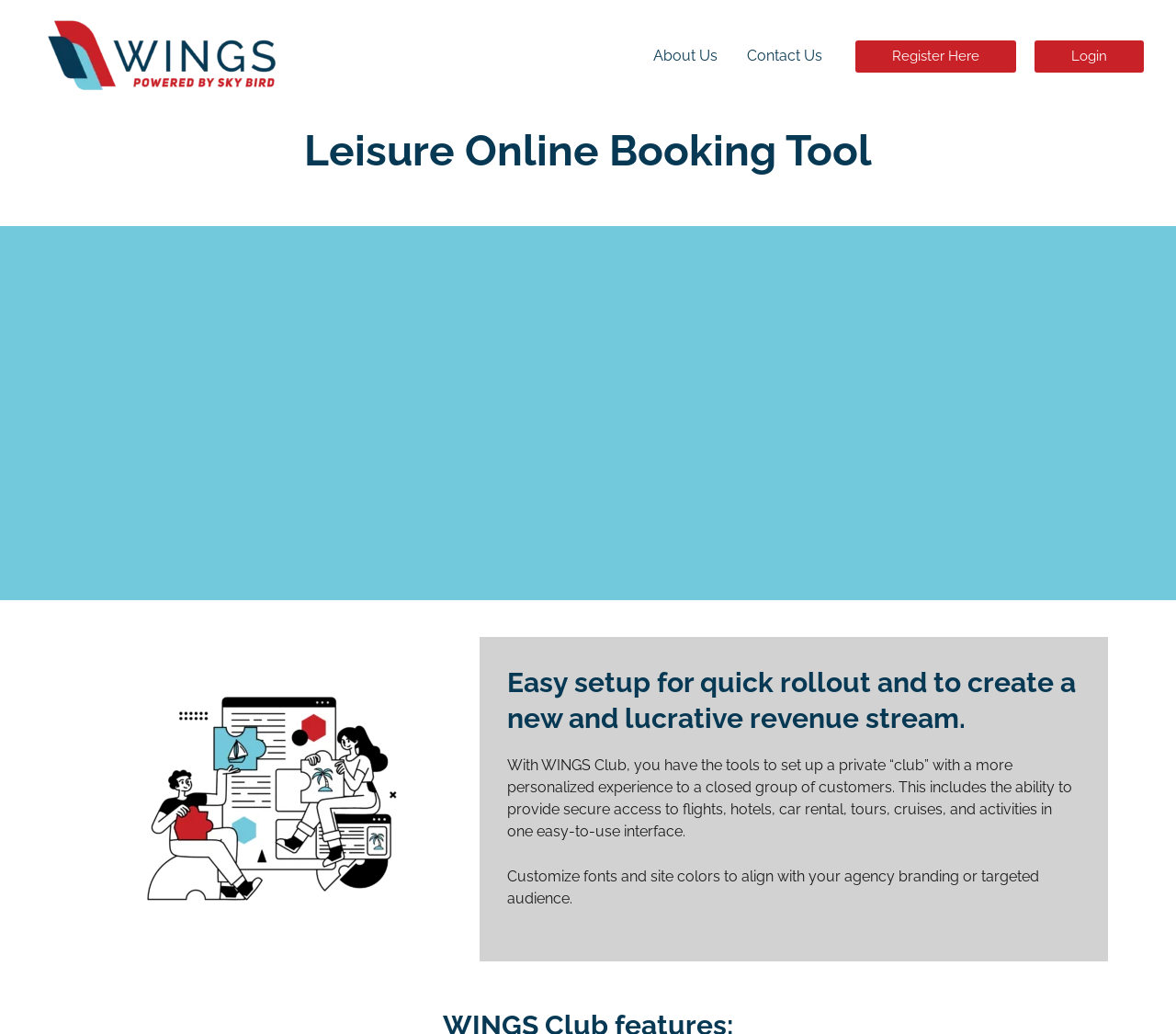Identify the bounding box of the UI element that matches this description: "Login".

[0.88, 0.039, 0.973, 0.07]